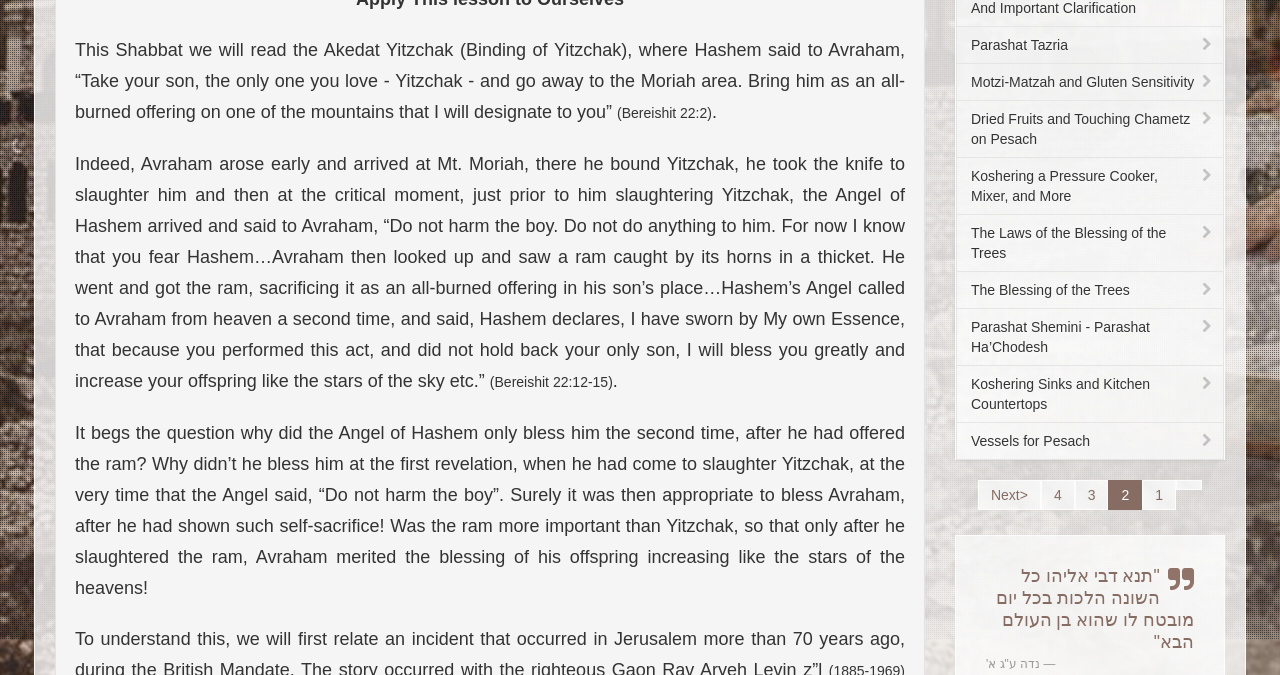Determine the bounding box for the UI element that matches this description: "Parashat Shemini - Parashat Ha’Chodesh".

[0.747, 0.457, 0.956, 0.543]